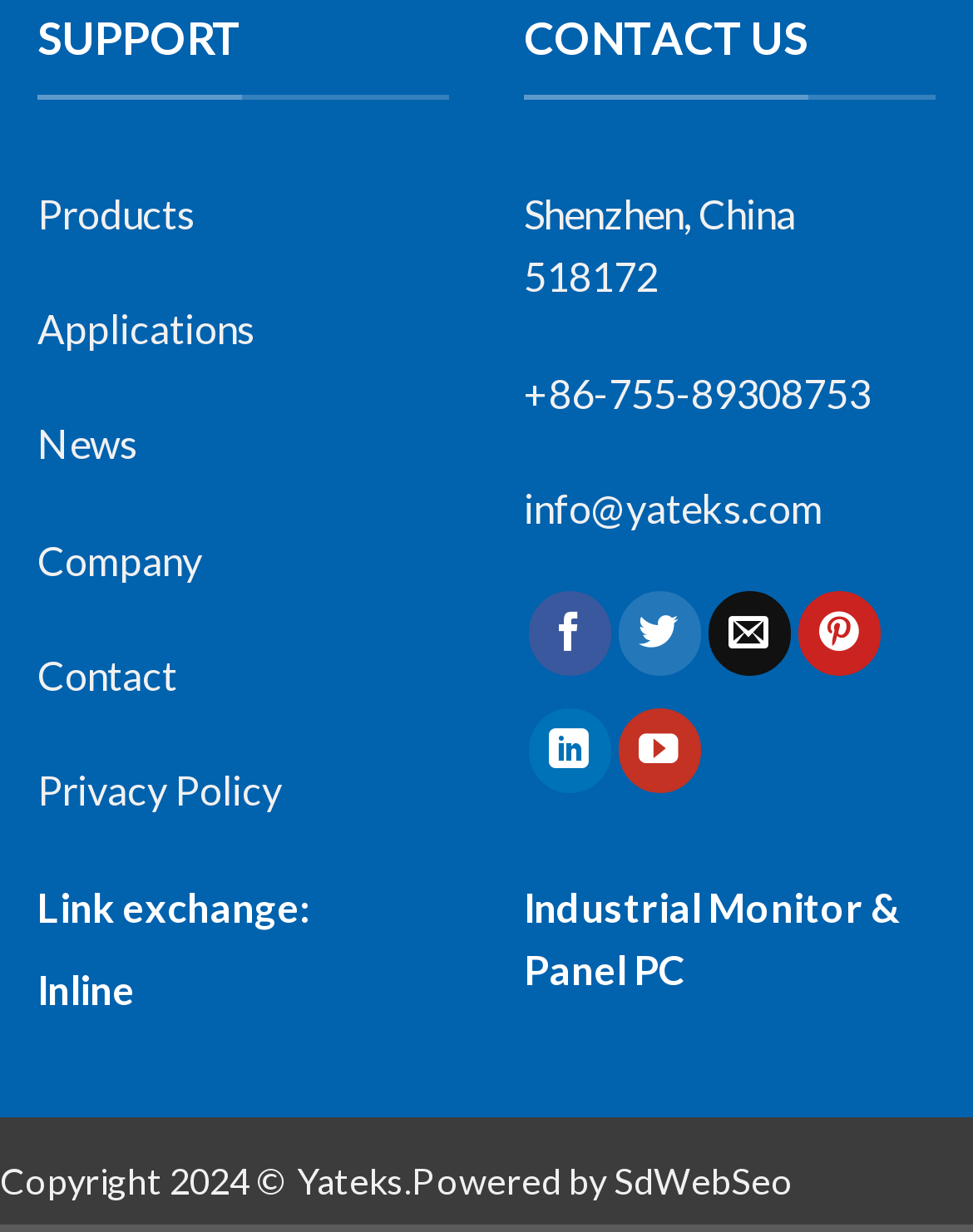Pinpoint the bounding box coordinates of the element that must be clicked to accomplish the following instruction: "Visit SdWebSeo website". The coordinates should be in the format of four float numbers between 0 and 1, i.e., [left, top, right, bottom].

[0.631, 0.937, 0.815, 0.976]